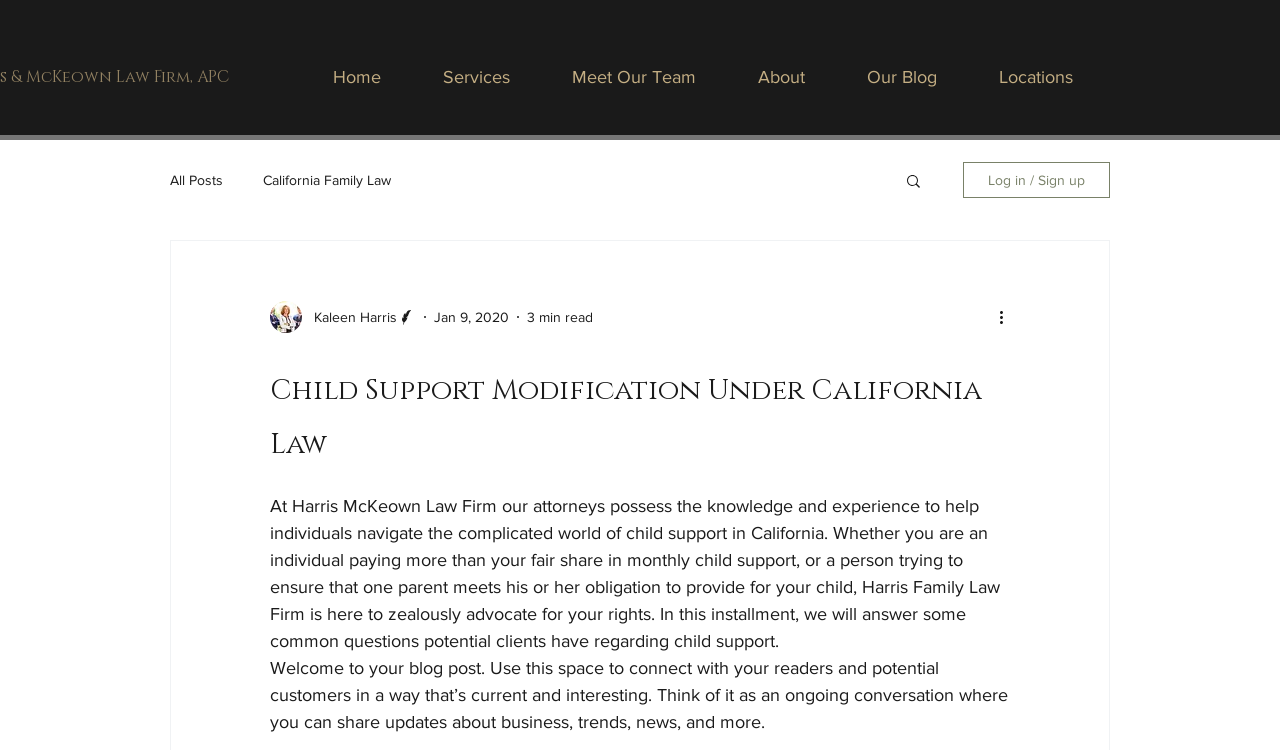How long does it take to read the blog post?
Provide a one-word or short-phrase answer based on the image.

3 min